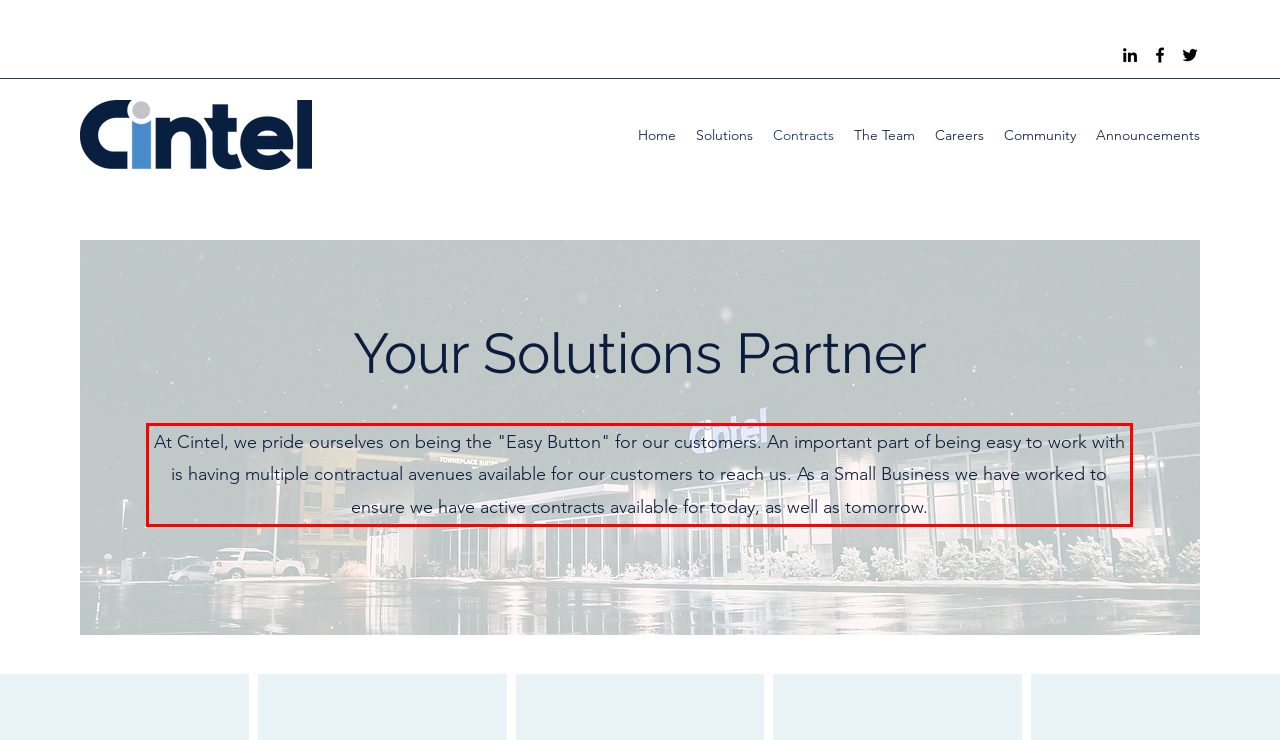Review the webpage screenshot provided, and perform OCR to extract the text from the red bounding box.

At Cintel, we pride ourselves on being the "Easy Button" for our customers. An important part of being easy to work with is having multiple contractual avenues available for our customers to reach us. As a Small Business we have worked to ensure we have active contracts available for today, as well as tomorrow.